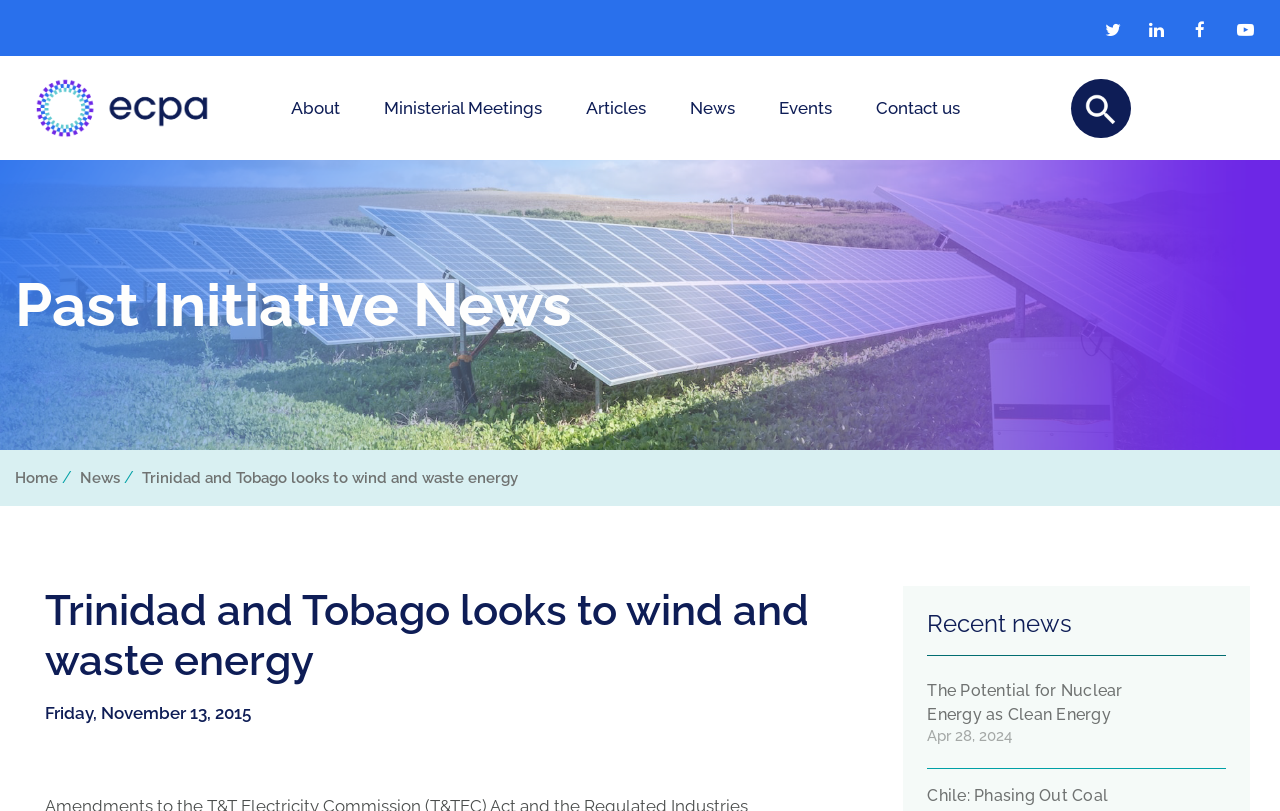Create a detailed summary of all the visual and textual information on the webpage.

The webpage appears to be an article page from the Energy and Climate Partnership of the Americas (ECPA) website. At the top right corner, there are four social media links represented by icons. Below these icons, there is a horizontal navigation menu with links to "About", "Ministerial Meetings", "Articles", "News", "Events", and "Contact us".

On the left side, there is a vertical navigation menu with a logo at the top, followed by links to "Home" and "News", separated by a slash. Below this menu, there is a heading that reads "Past Initiative News".

The main content of the page is an article titled "Trinidad and Tobago looks to wind and waste energy", which is dated Friday, November 13, 2015. The article discusses amendments to the T&T Electricity Commission (T&TEC) Act and the Regulated Industries Commission (RIC) Act to allow for the incorporation of renewable energy, as mentioned by Energy Minister Nicole Olivierre.

Below the article, there is a section titled "Recent news" that lists three news articles with links. The first article is titled "The Potential for Nuclear Energy as Clean Energy" and is dated April 28, 2024. The second article is titled "Chile: Phasing Out Coal" and is also dated April 28, 2024.